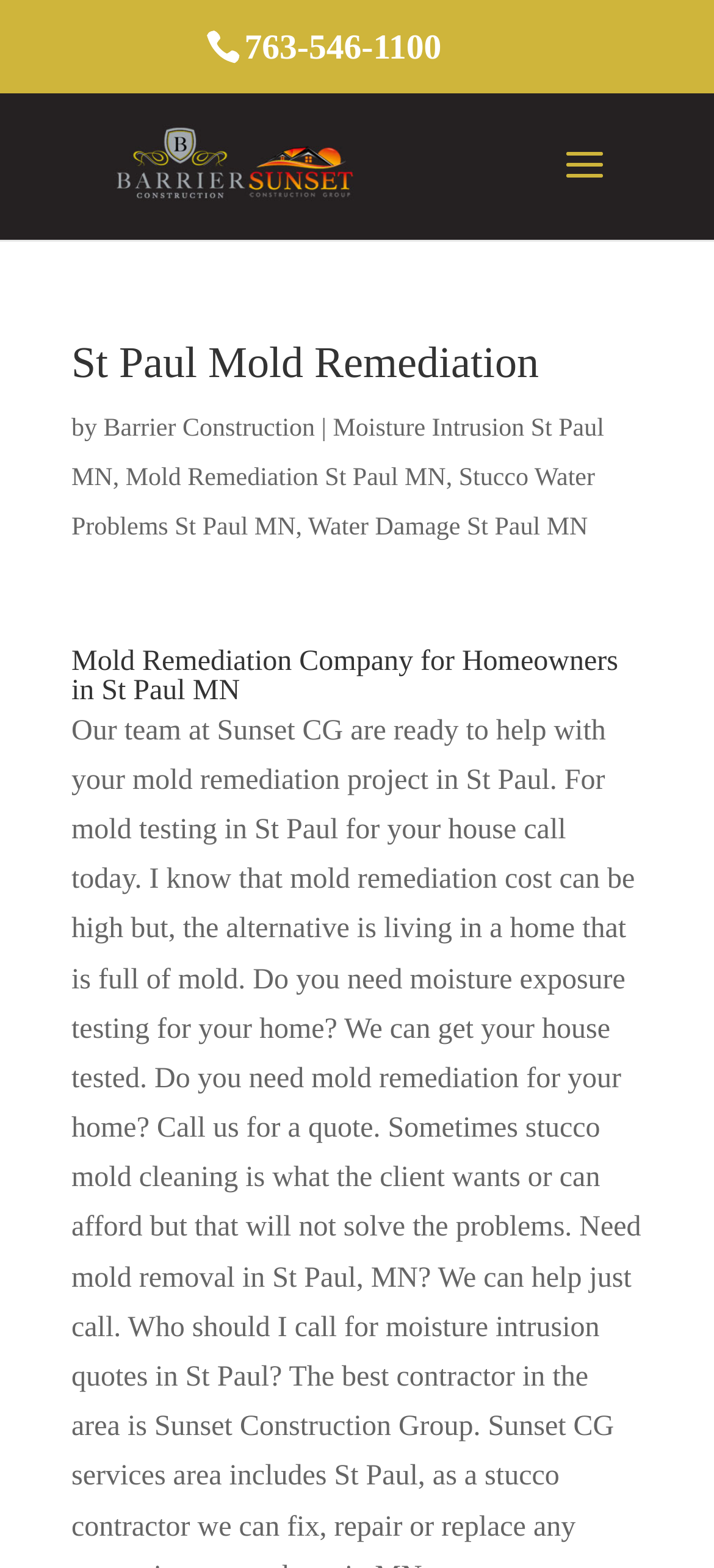Determine the bounding box coordinates (top-left x, top-left y, bottom-right x, bottom-right y) of the UI element described in the following text: Moisture Intrusion St Paul MN

[0.1, 0.265, 0.846, 0.314]